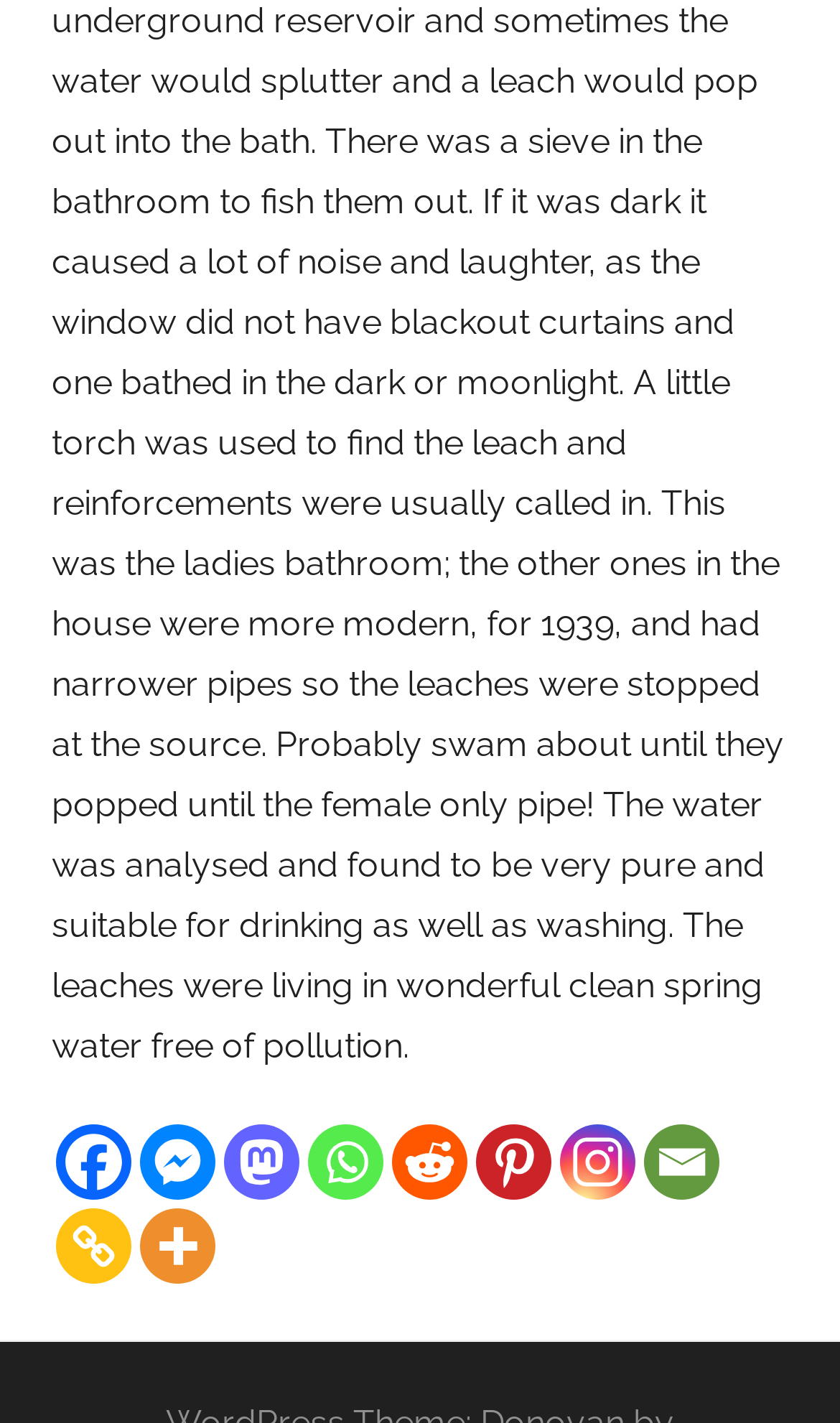What social media platforms are listed?
Please elaborate on the answer to the question with detailed information.

By examining the links at the top of the webpage, I can see that there are seven social media platforms listed, which are Facebook, Facebook Messenger, Mastodon, Whatsapp, Reddit, Pinterest, and Instagram.